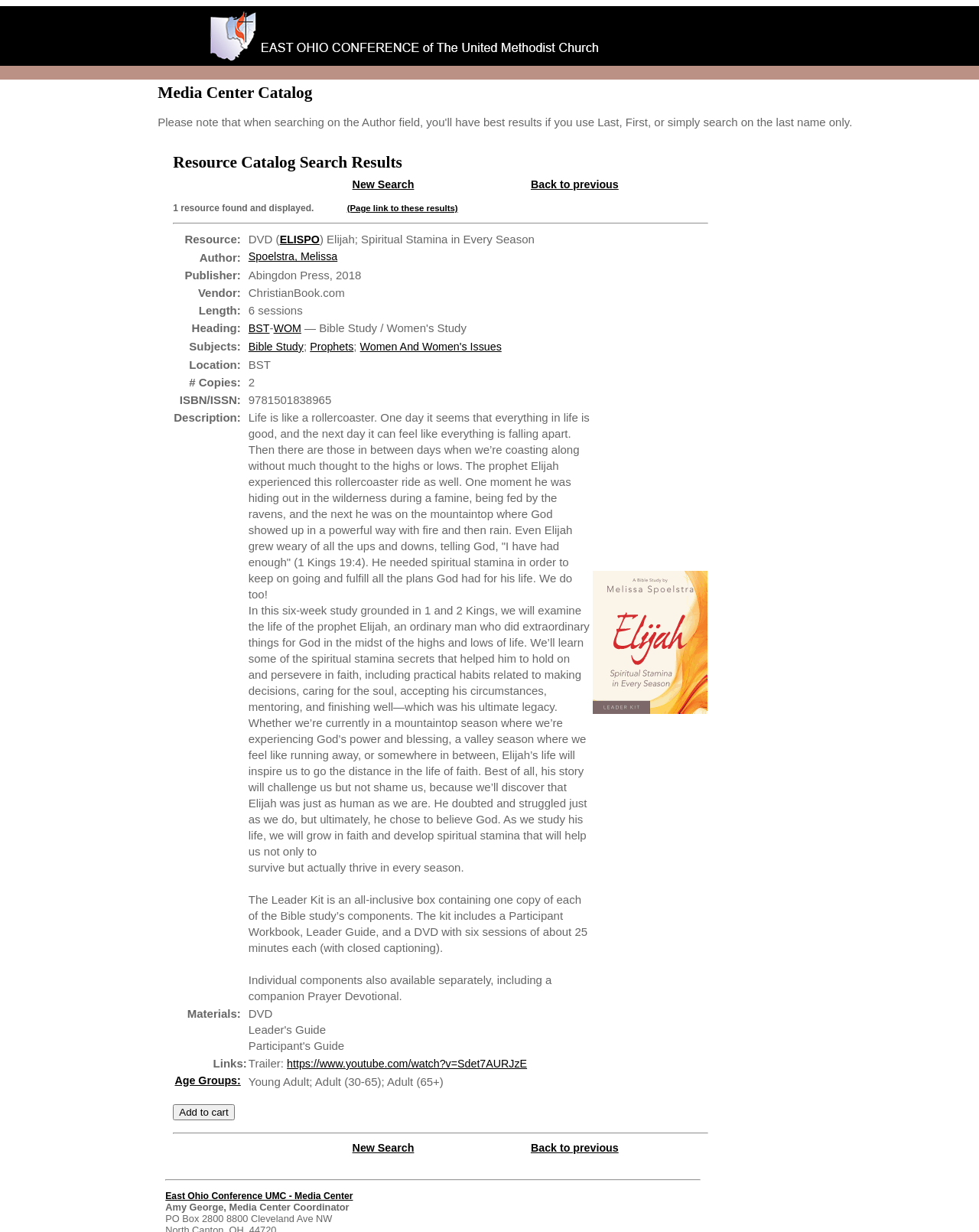Locate the bounding box coordinates of the element that should be clicked to fulfill the instruction: "click on 'do spotify podcasts have ads'".

None